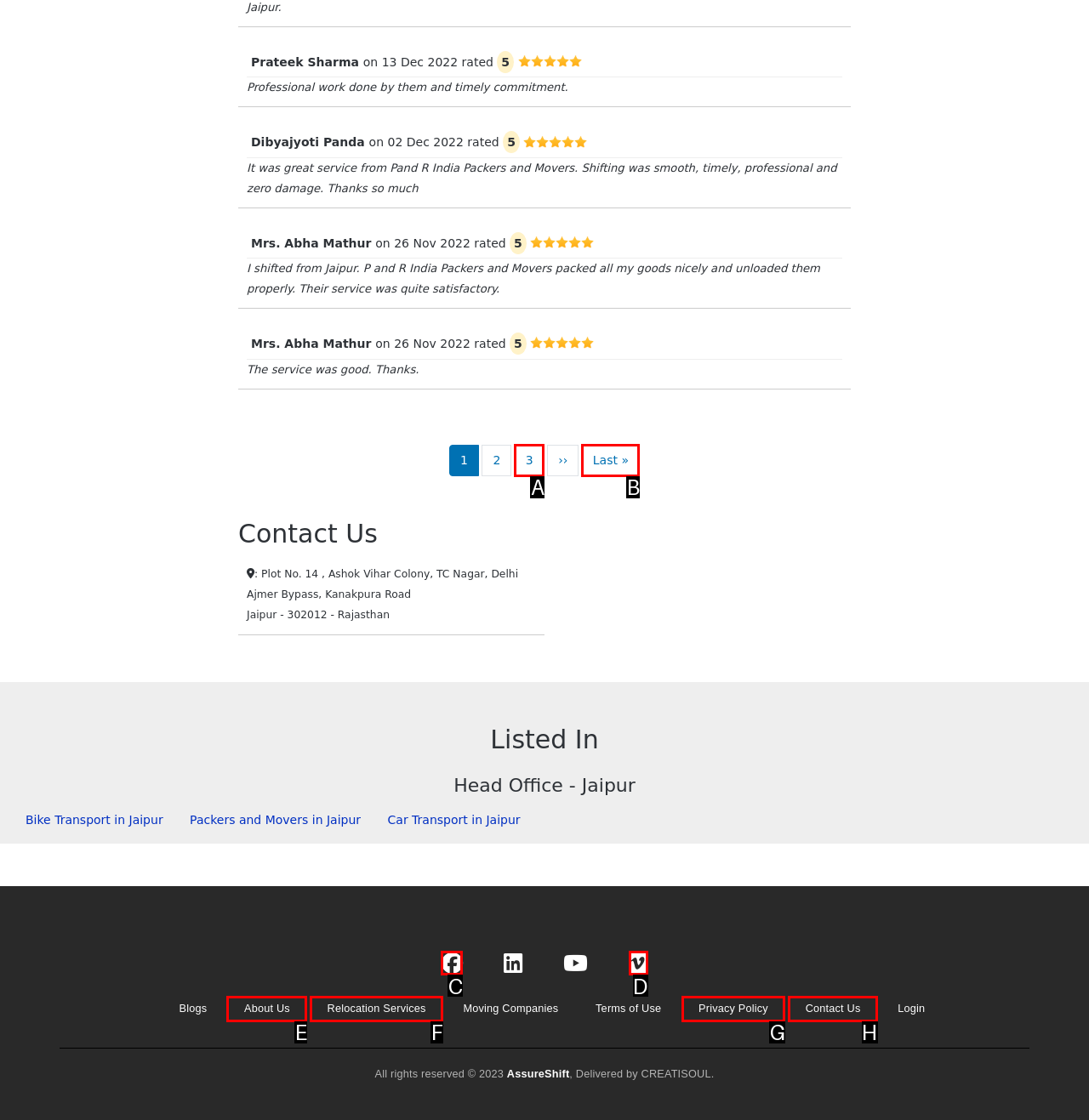Match the element description to one of the options: Last » Last page
Respond with the corresponding option's letter.

B